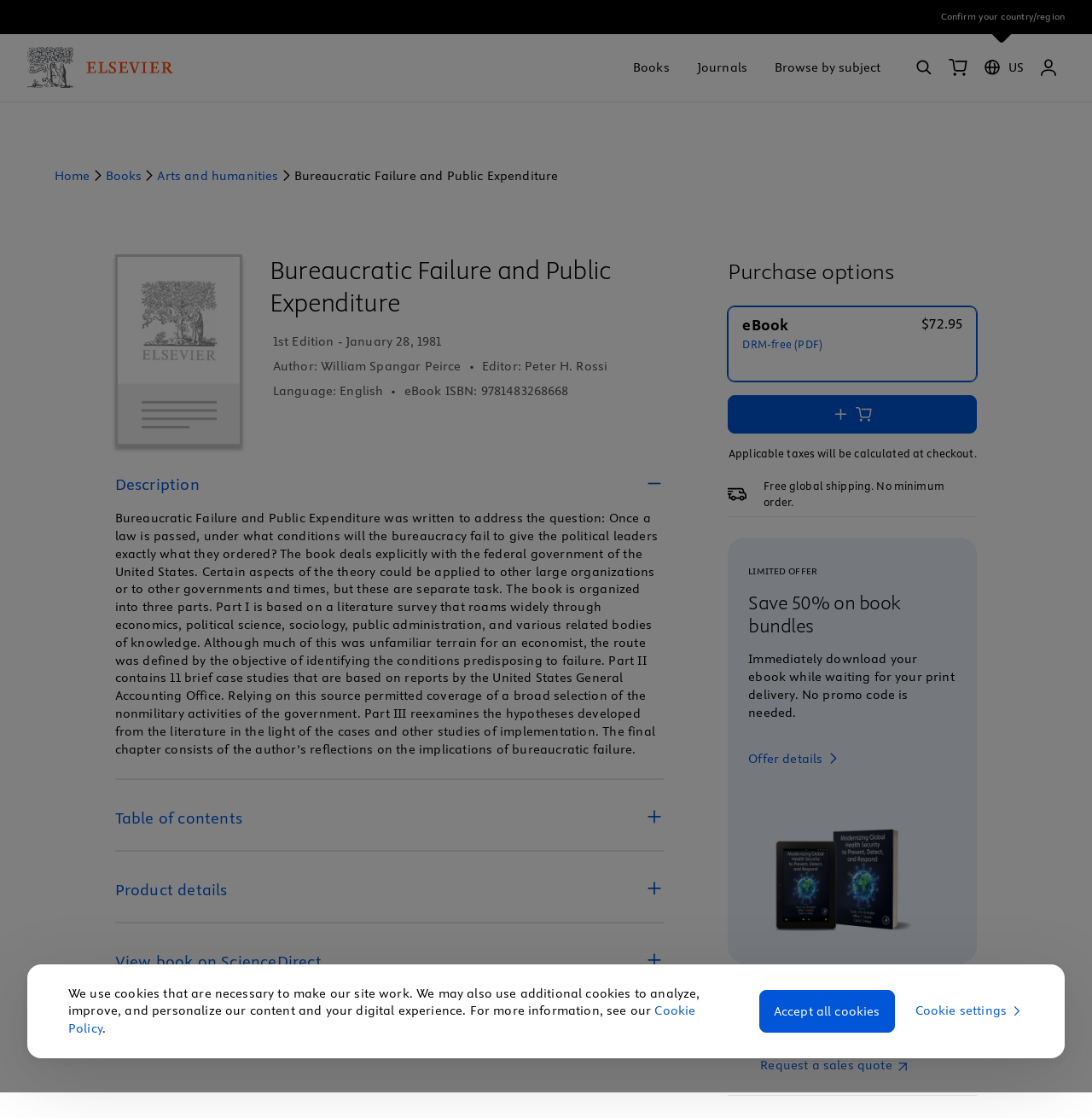What is the language of the book?
Please use the image to deliver a detailed and complete answer.

I found the language of the book by looking at the static text element on the webpage, which is 'Language: English'.